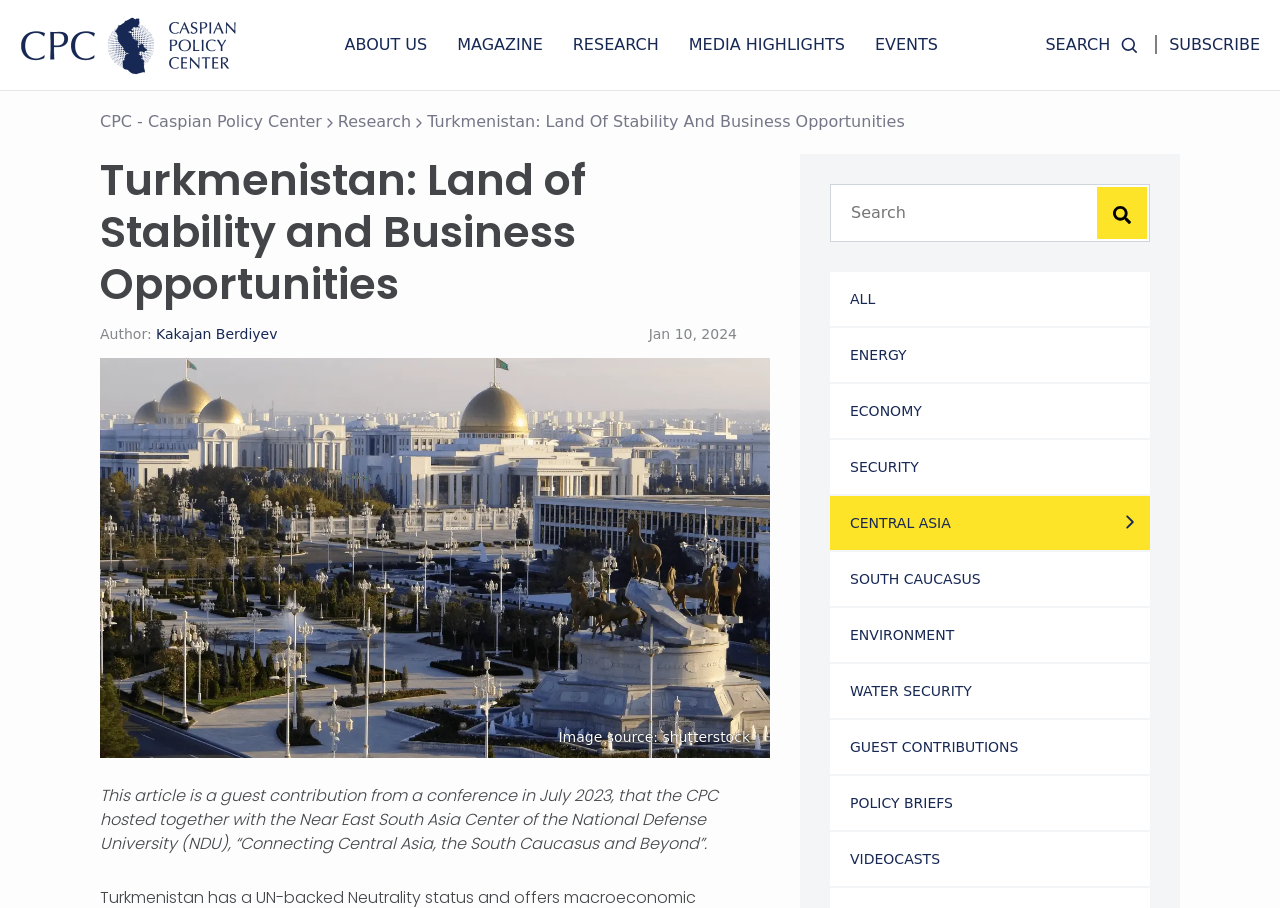Identify the bounding box coordinates for the UI element described as follows: Guest Contributions. Use the format (top-left x, top-left y, bottom-right x, bottom-right y) and ensure all values are floating point numbers between 0 and 1.

[0.648, 0.793, 0.898, 0.852]